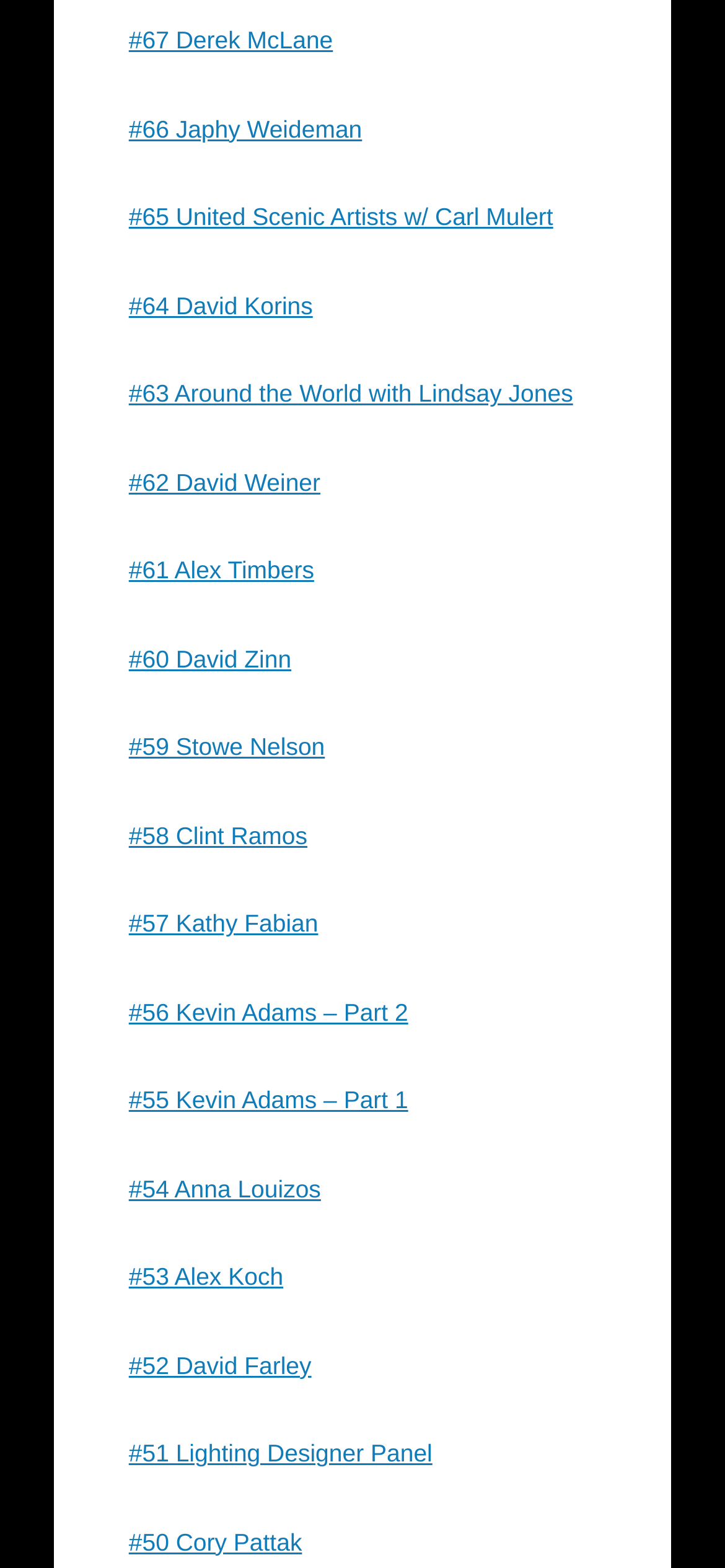Identify the bounding box coordinates for the UI element described as: "#51 Lighting Designer Panel".

[0.178, 0.918, 0.596, 0.936]